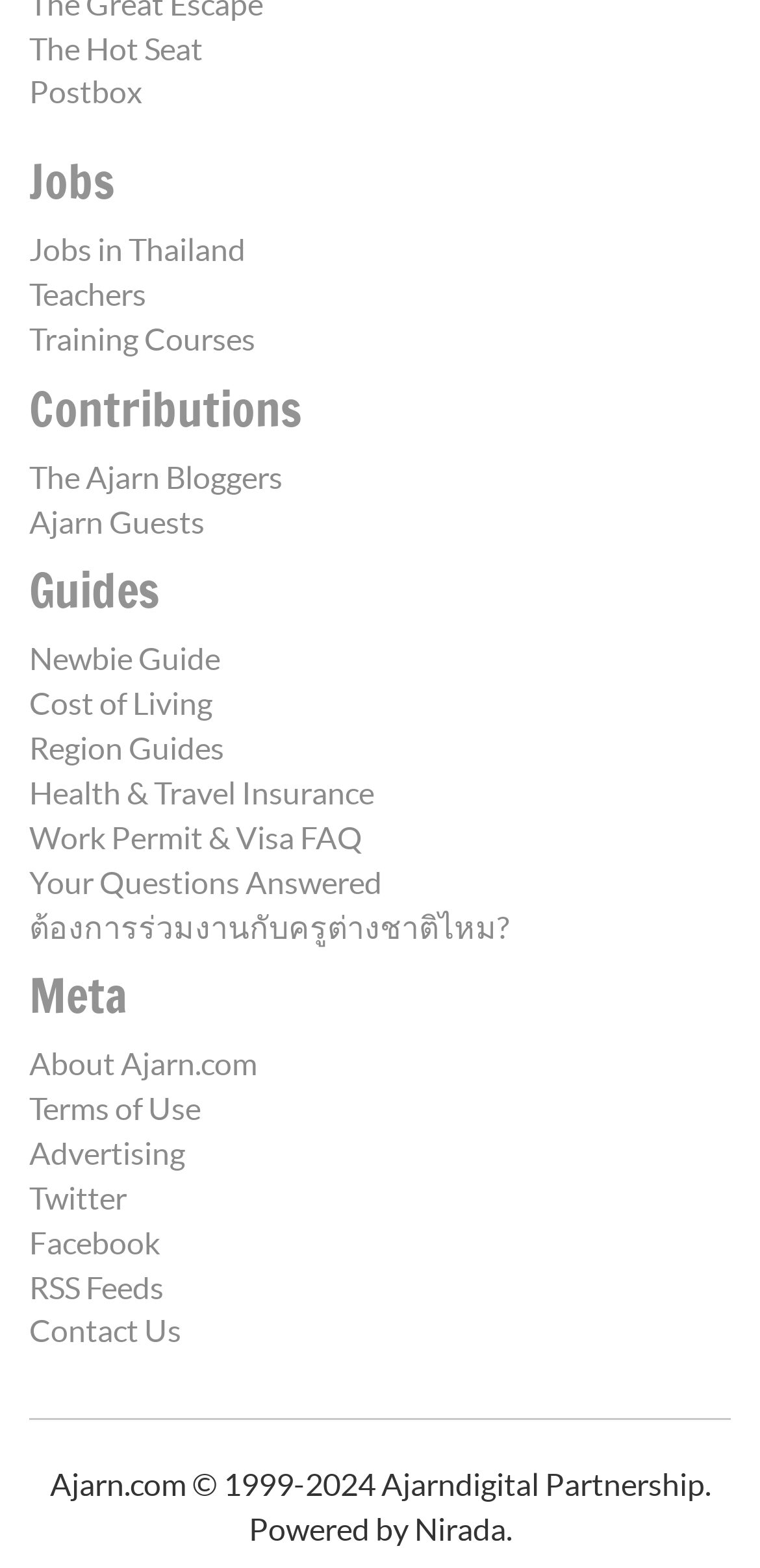Provide a one-word or short-phrase answer to the question:
What is the text of the footer?

Ajarn.com © 1999-2024 Ajarndigital Partnership. Powered by Nirada.